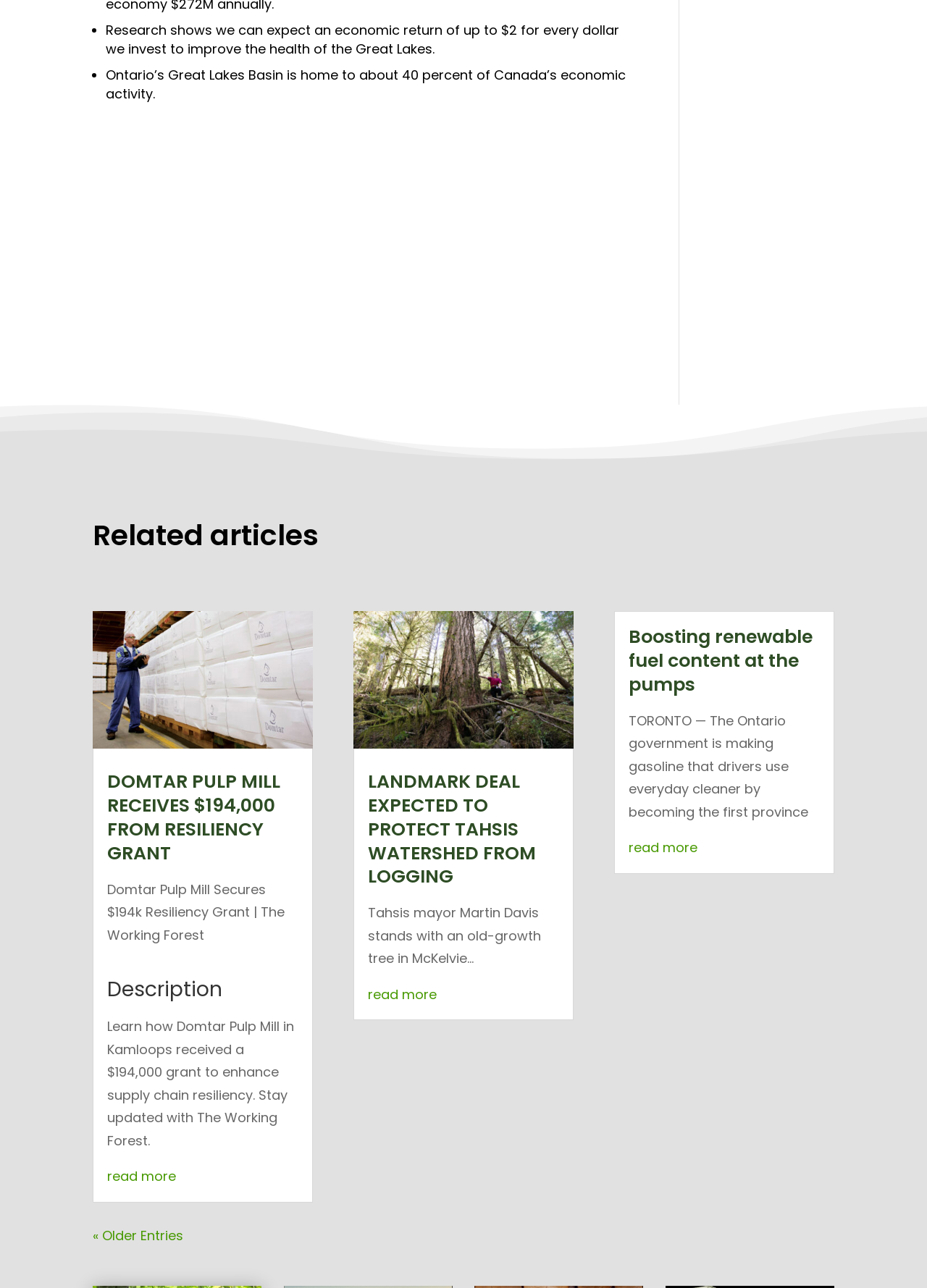Identify the bounding box coordinates necessary to click and complete the given instruction: "read more about LANDMARK DEAL EXPECTED TO PROTECT TAHSIS WATERSHED FROM LOGGING".

[0.397, 0.765, 0.471, 0.779]